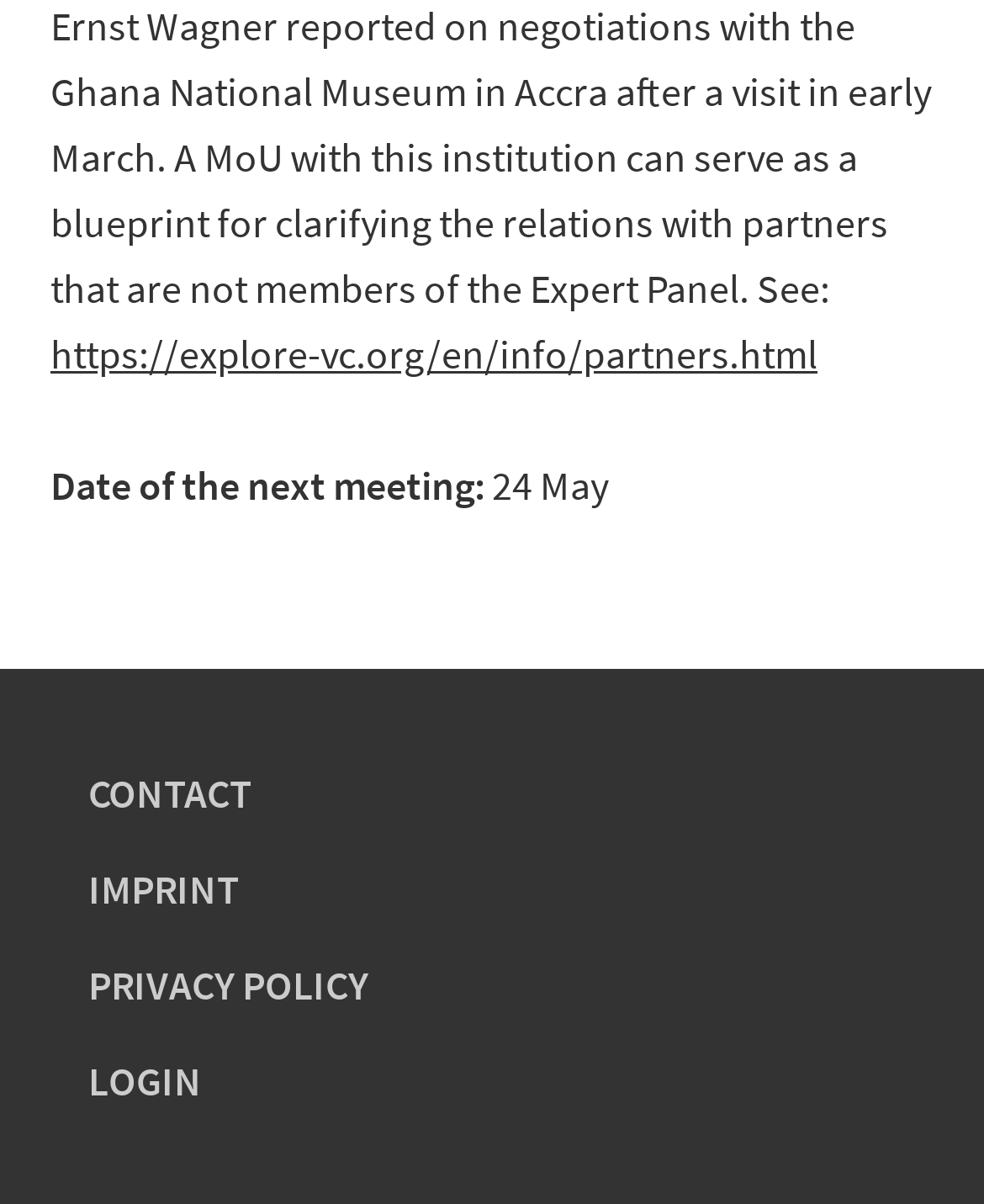Give a short answer using one word or phrase for the question:
What is the date of the next meeting?

24 May